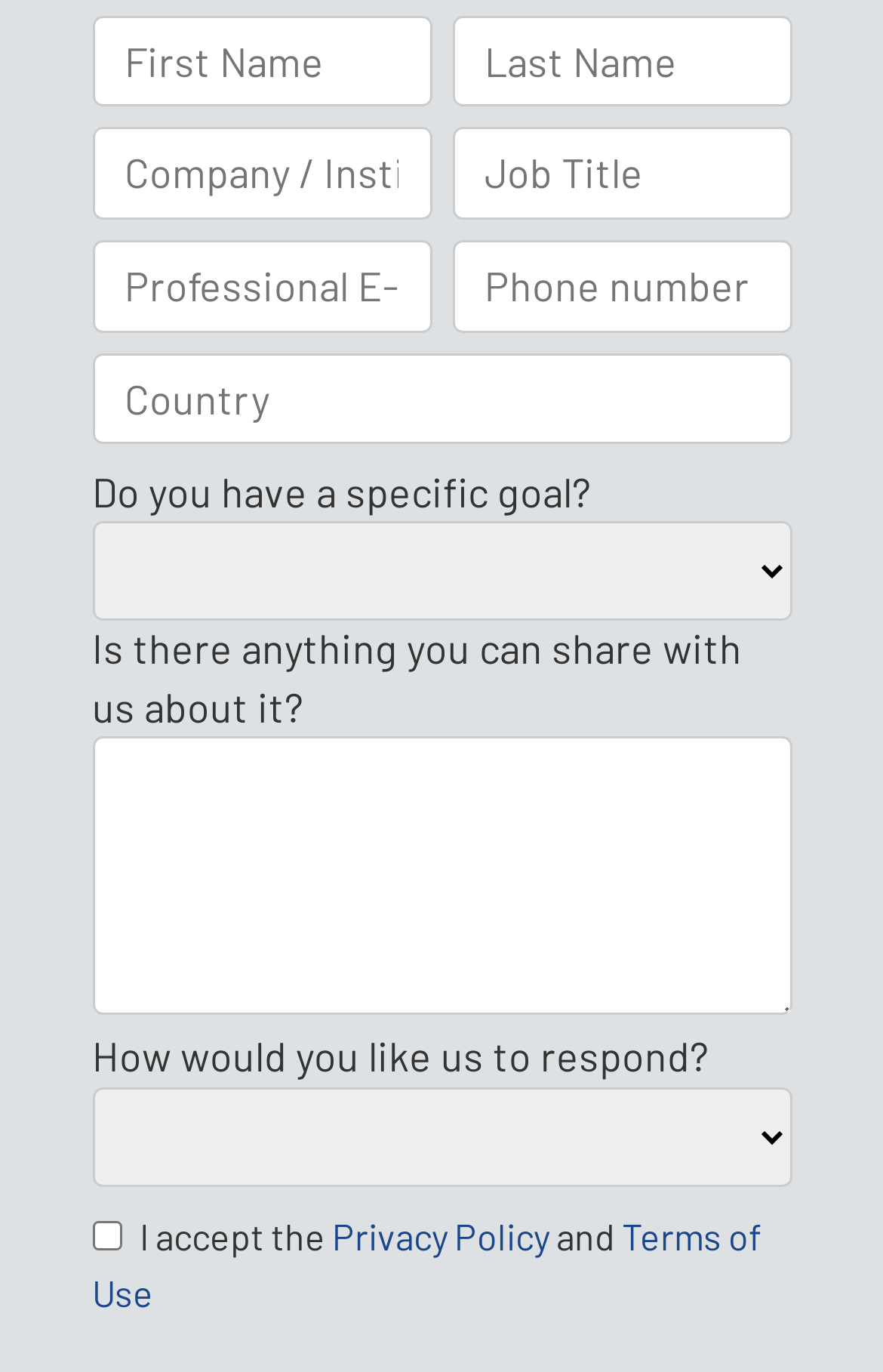How many links are provided for further information?
Use the information from the image to give a detailed answer to the question.

I counted the number of links provided, which are 'Privacy Policy' and 'Terms of Use', indicating that there are 2 links for further information.